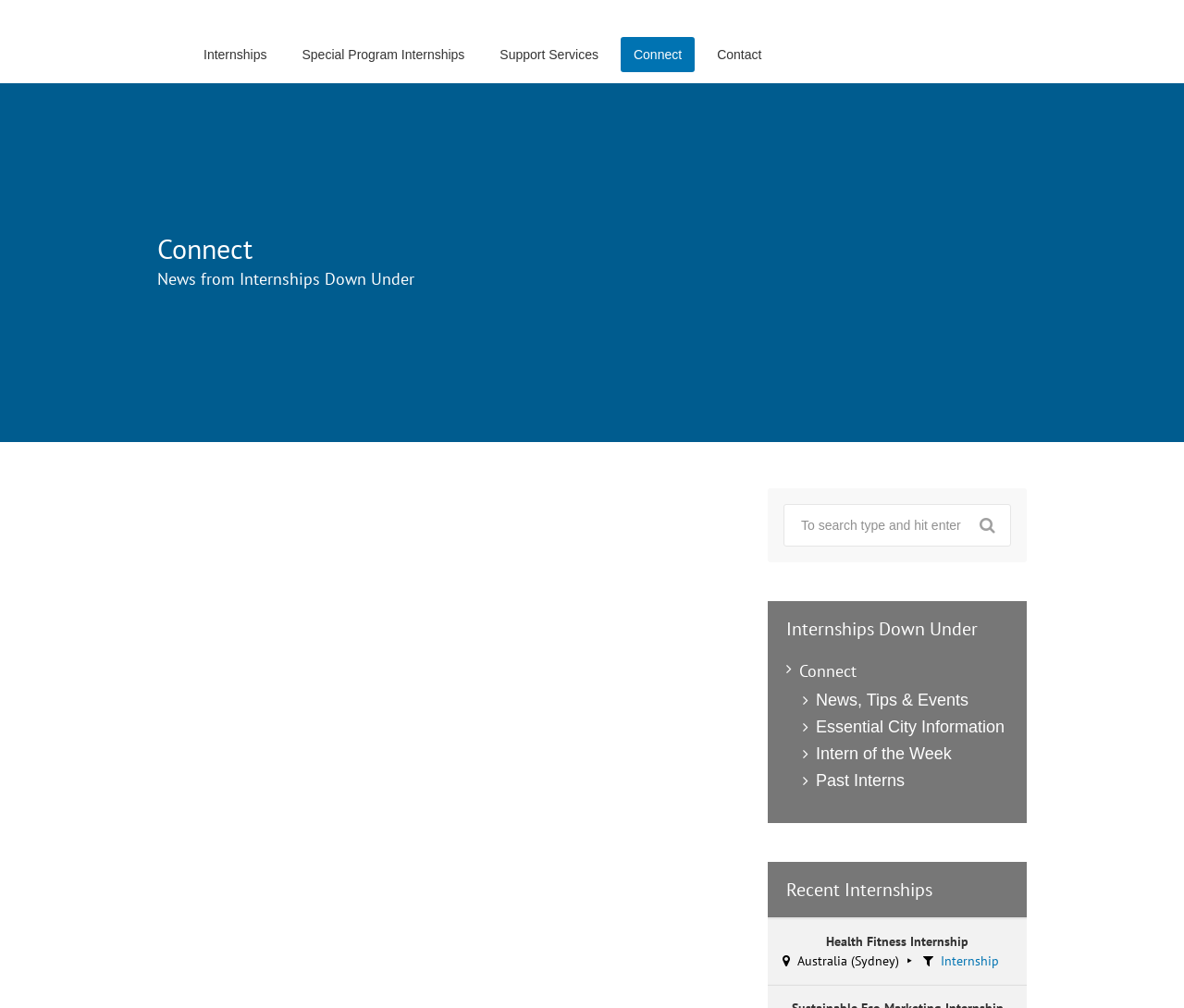Please specify the bounding box coordinates of the element that should be clicked to execute the given instruction: 'Search for internships'. Ensure the coordinates are four float numbers between 0 and 1, expressed as [left, top, right, bottom].

[0.662, 0.5, 0.854, 0.542]